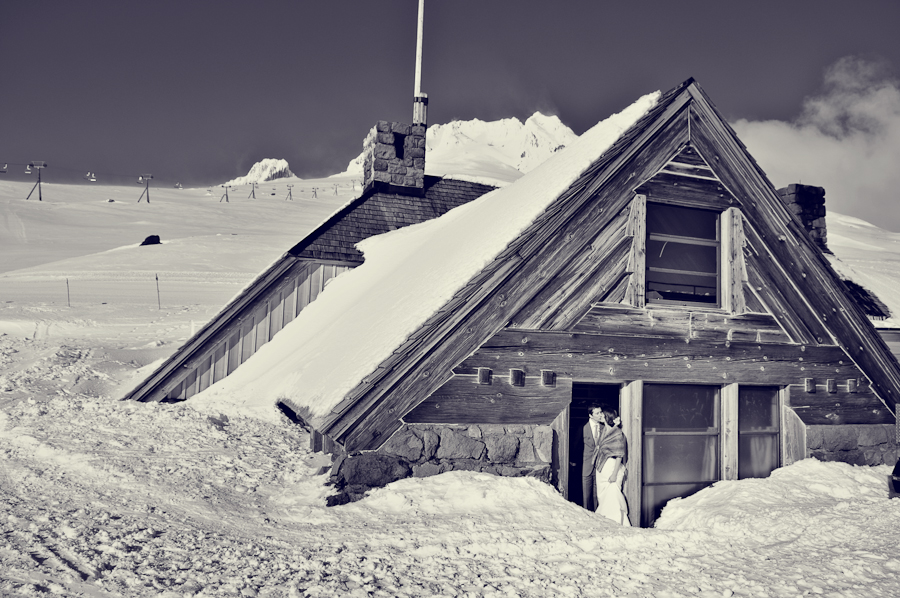What is the atmosphere of the scene?
Can you give a detailed and elaborate answer to the question?

The caption describes the scene as having an intimate and romantic atmosphere, which is created by the rustic wooden architecture of the hut, the soft blanket of snow, and the stunning backdrop of the mountain.